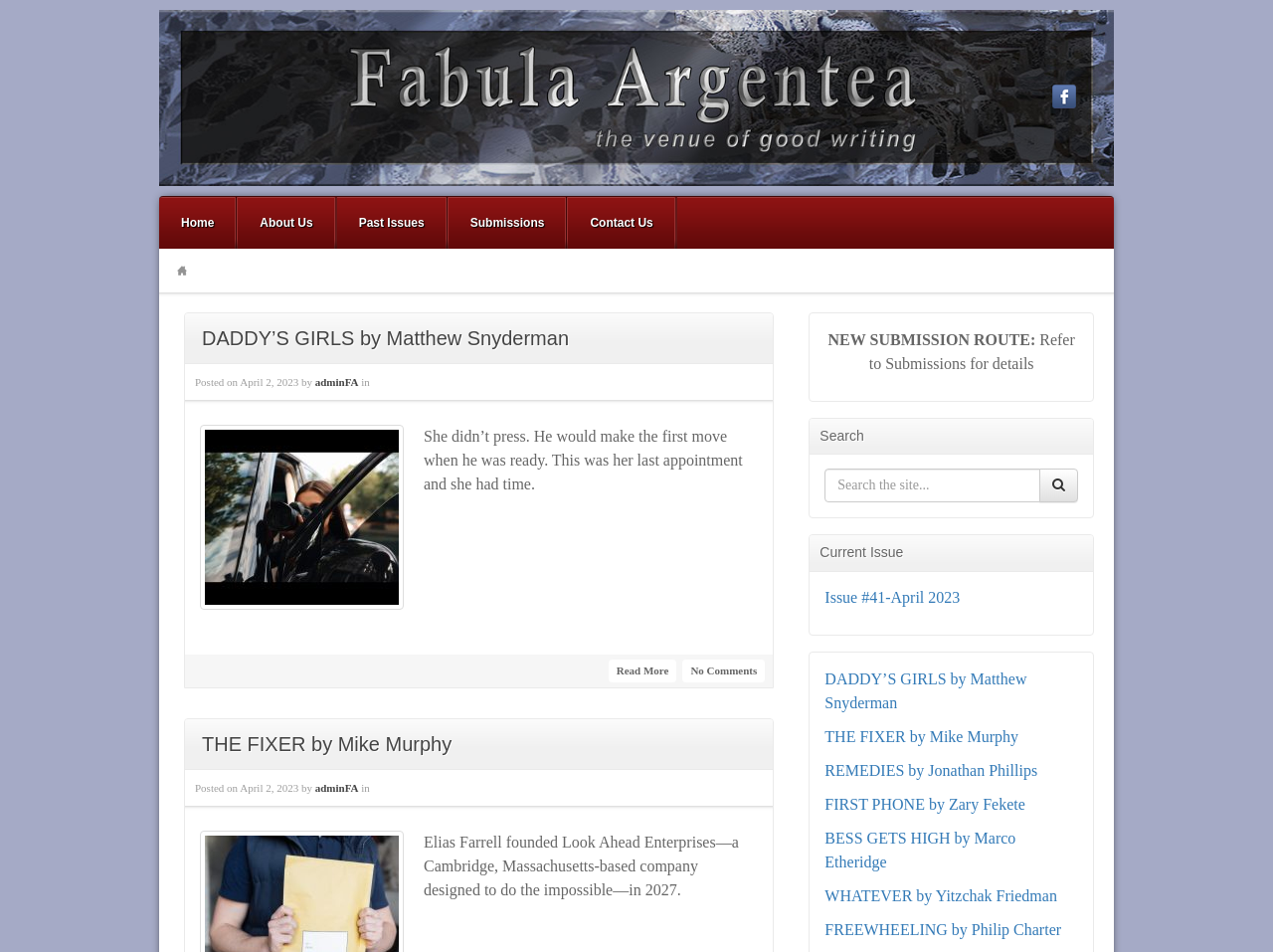Based on the provided description, "Contact Us", find the bounding box of the corresponding UI element in the screenshot.

[0.446, 0.207, 0.53, 0.261]